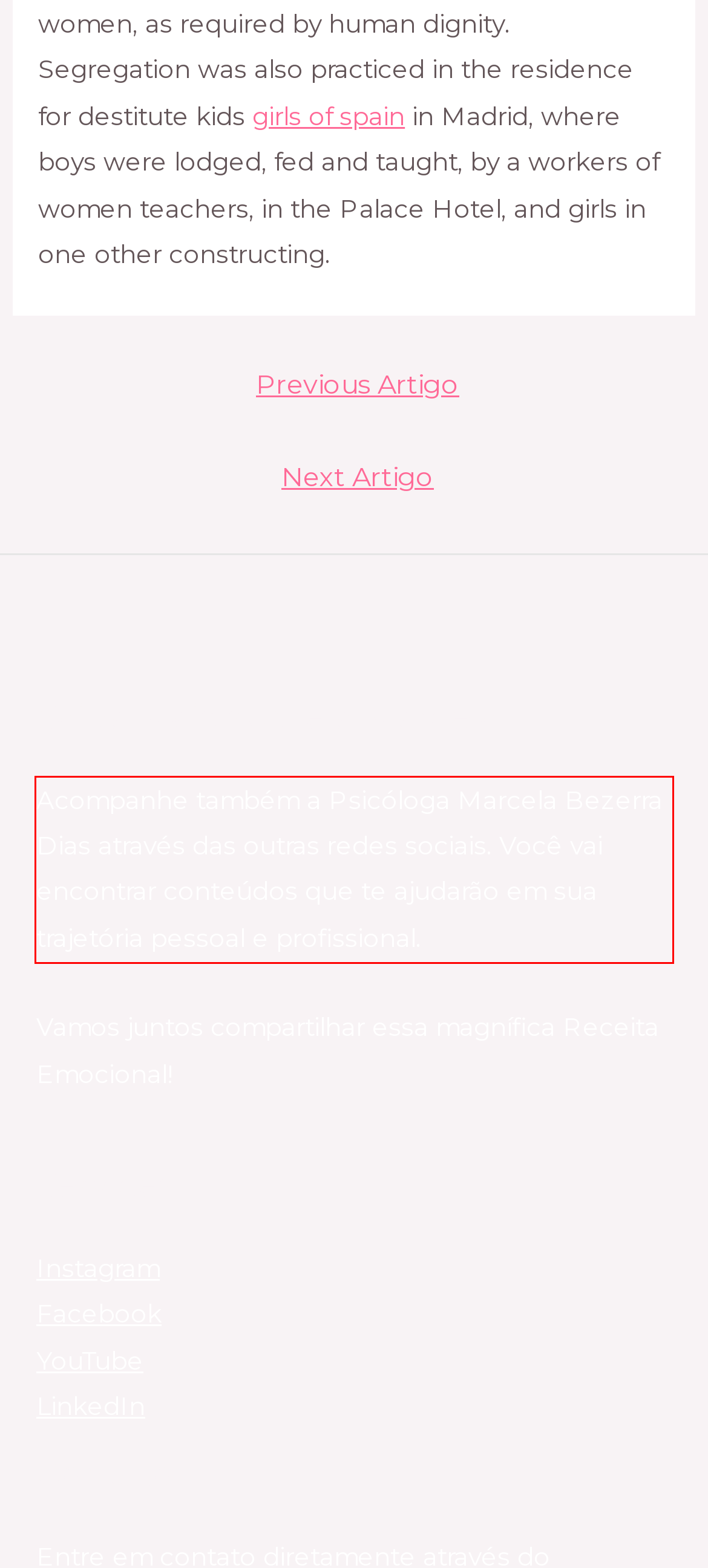Examine the webpage screenshot, find the red bounding box, and extract the text content within this marked area.

Acompanhe também a Psicóloga Marcela Bezerra Dias através das outras redes sociais. Você vai encontrar conteúdos que te ajudarão em sua trajetória pessoal e profissional.